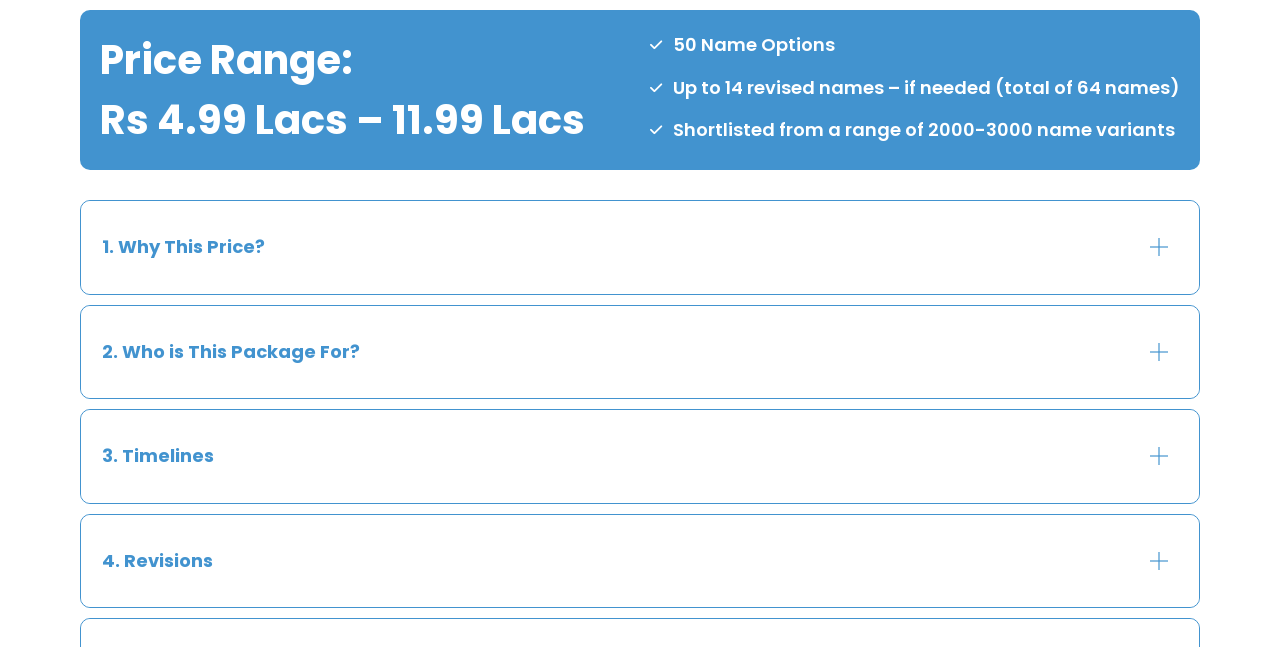Provide a thorough and detailed response to the question by examining the image: 
How many revised names are provided if needed?

I found the answer by looking at the StaticText element which has the text 'Up to 14 revised names – if needed (total of 64 names)'.